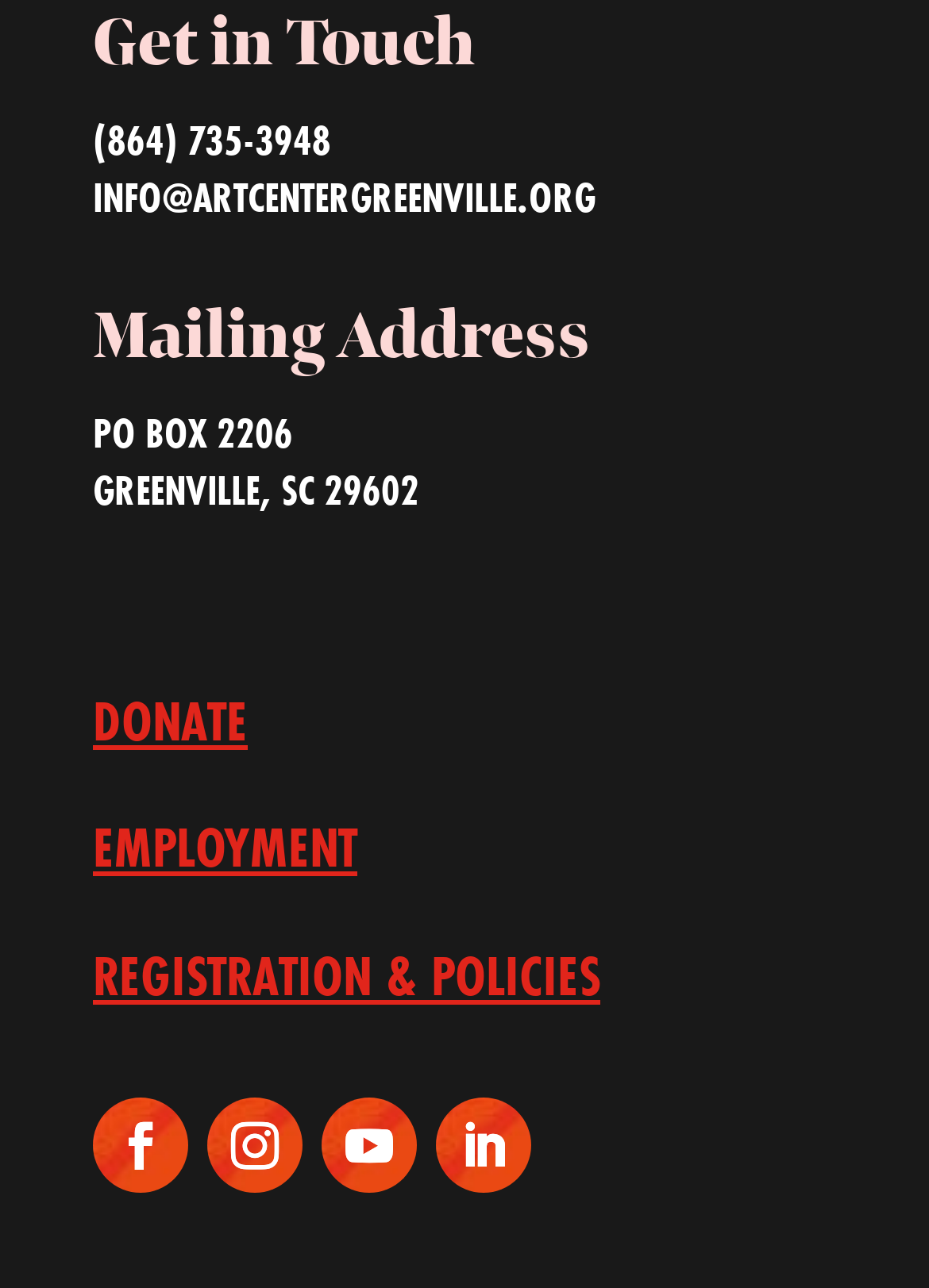Provide the bounding box coordinates of the area you need to click to execute the following instruction: "Click to send an email".

[0.1, 0.13, 0.641, 0.173]